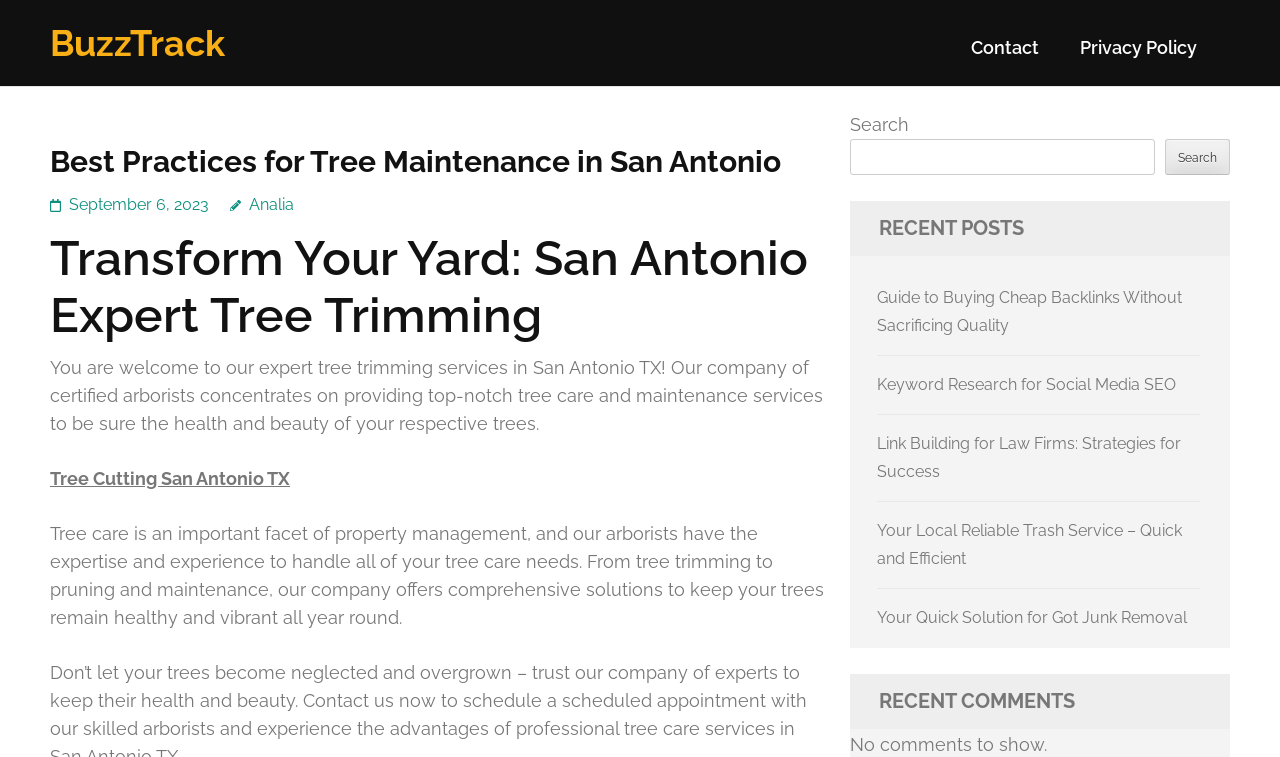Find the bounding box of the UI element described as follows: "Privacy Policy".

[0.844, 0.049, 0.935, 0.1]